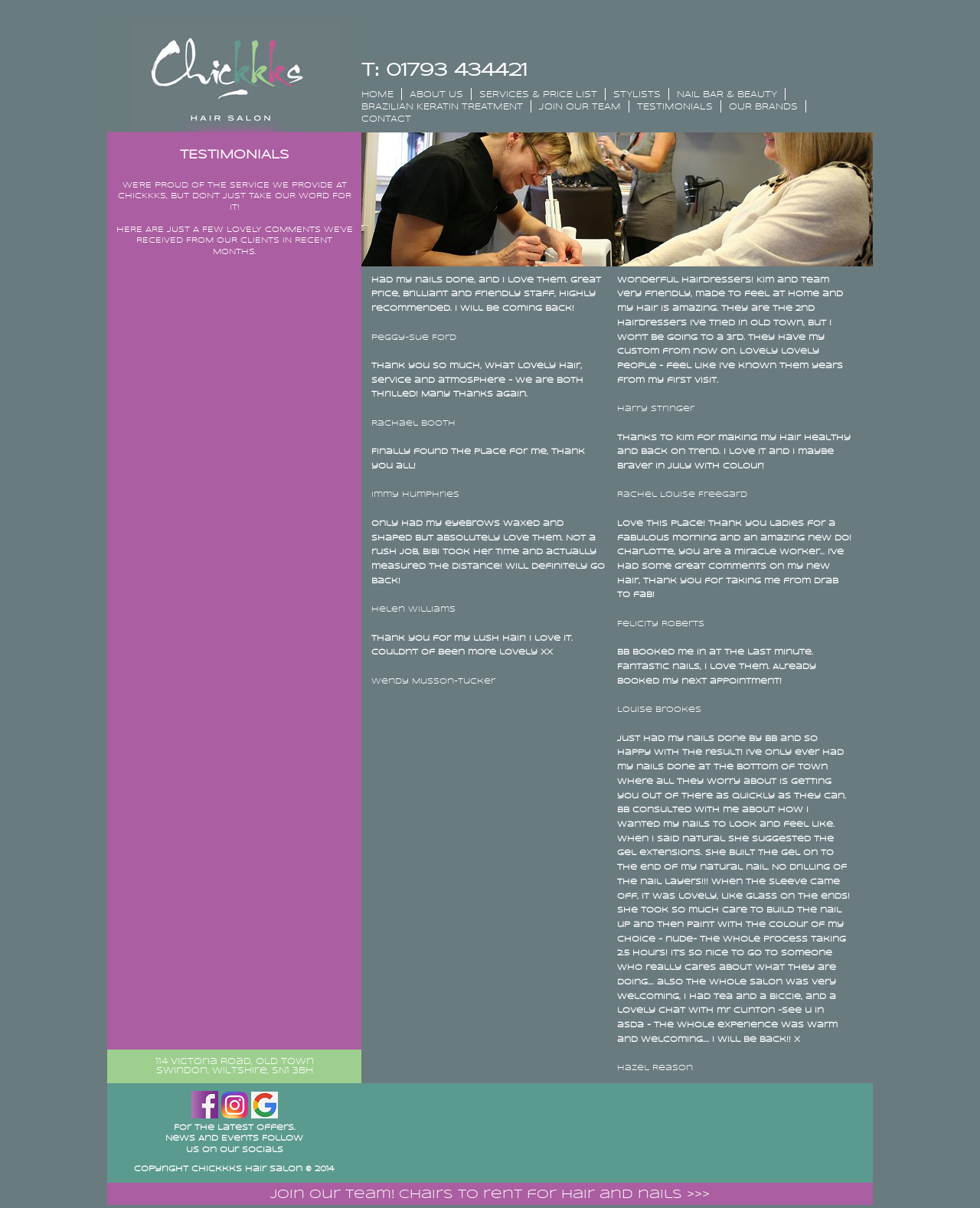How many links are there in the navigation menu? Refer to the image and provide a one-word or short phrase answer.

9